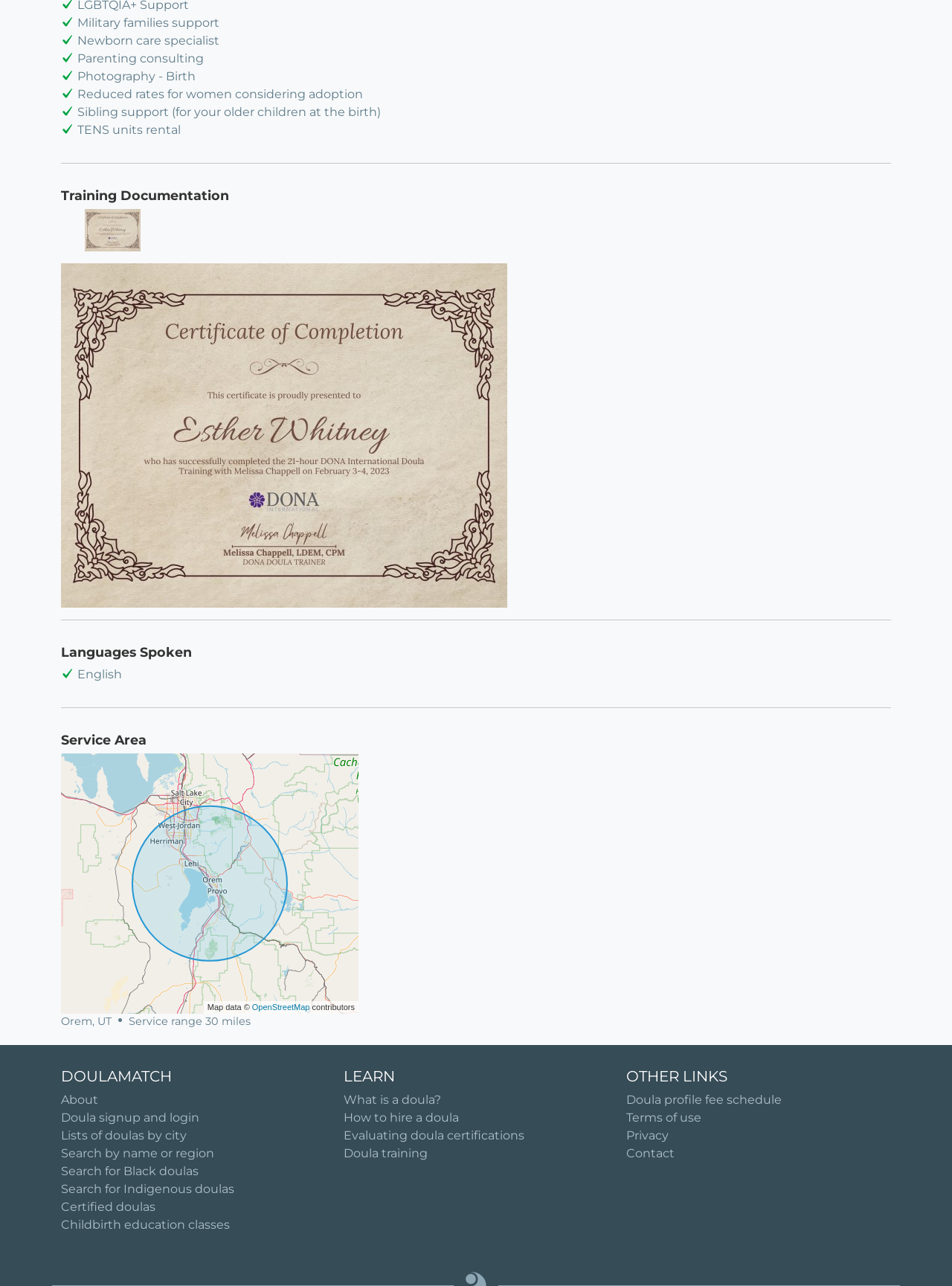Please locate the clickable area by providing the bounding box coordinates to follow this instruction: "View 'Training Documentation'".

[0.064, 0.146, 0.936, 0.158]